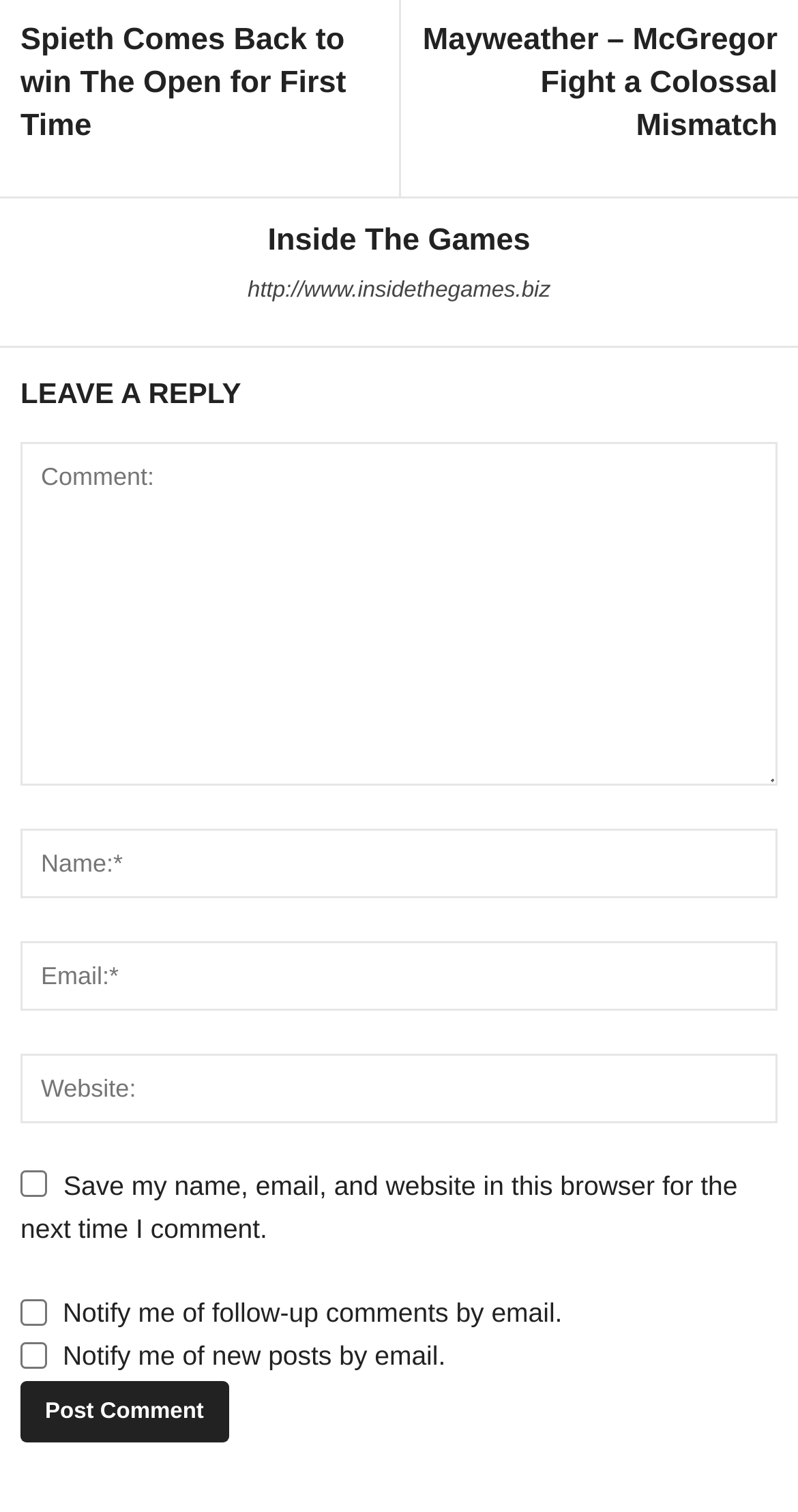Answer the question using only a single word or phrase: 
How many links are above the 'LEAVE A REPLY' heading?

3